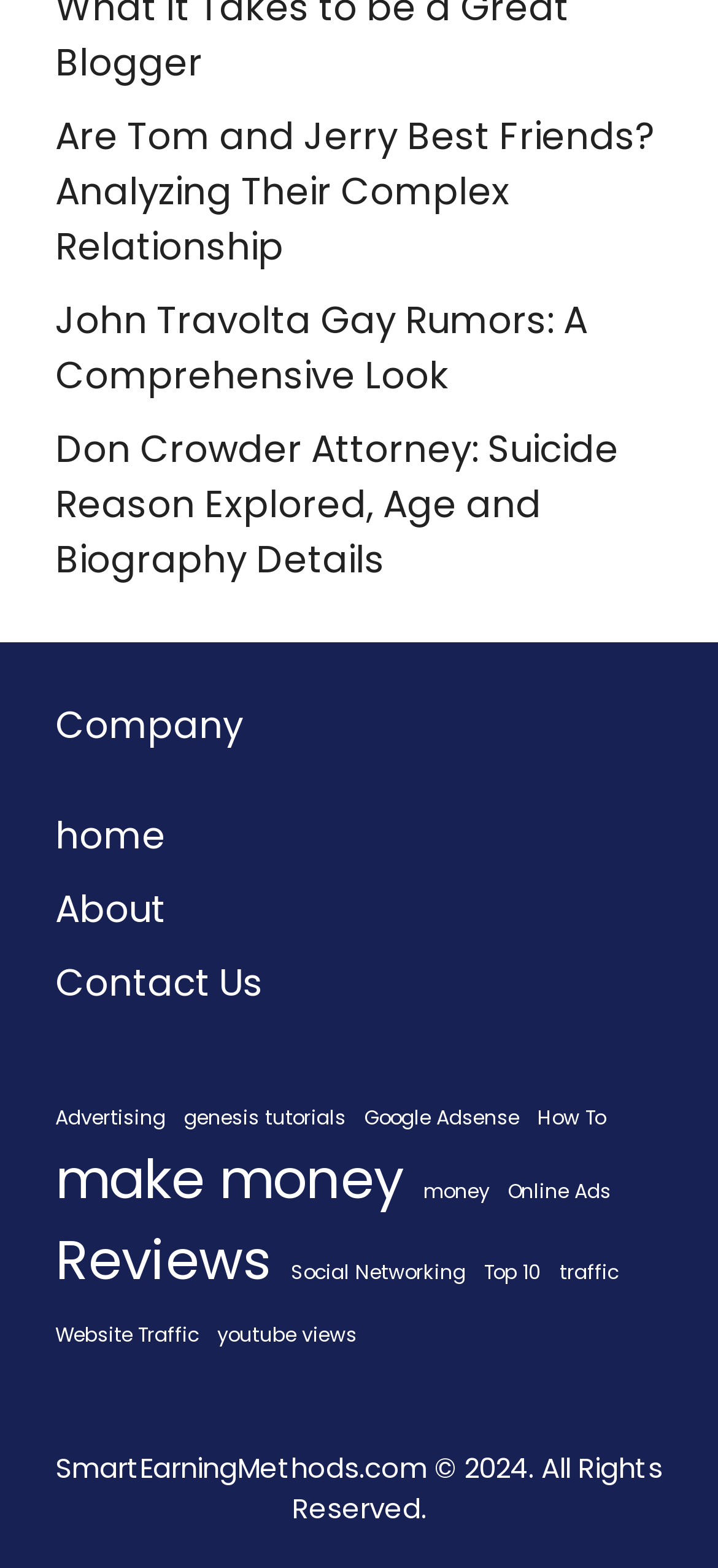Using the webpage screenshot, locate the HTML element that fits the following description and provide its bounding box: "Google Adsense".

[0.508, 0.704, 0.723, 0.722]